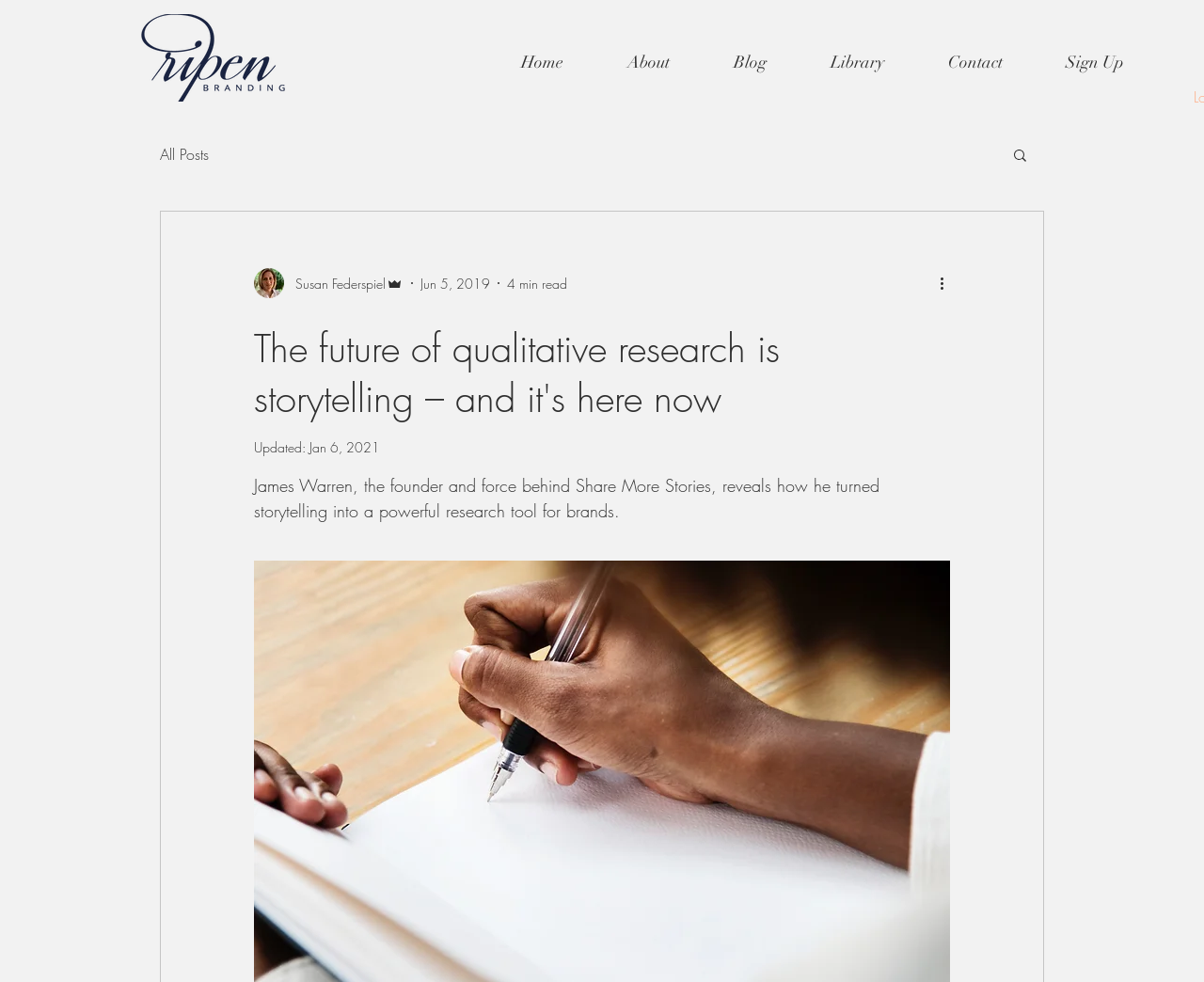Please determine the bounding box coordinates of the clickable area required to carry out the following instruction: "Read more about the blog post". The coordinates must be four float numbers between 0 and 1, represented as [left, top, right, bottom].

[0.778, 0.277, 0.797, 0.3]